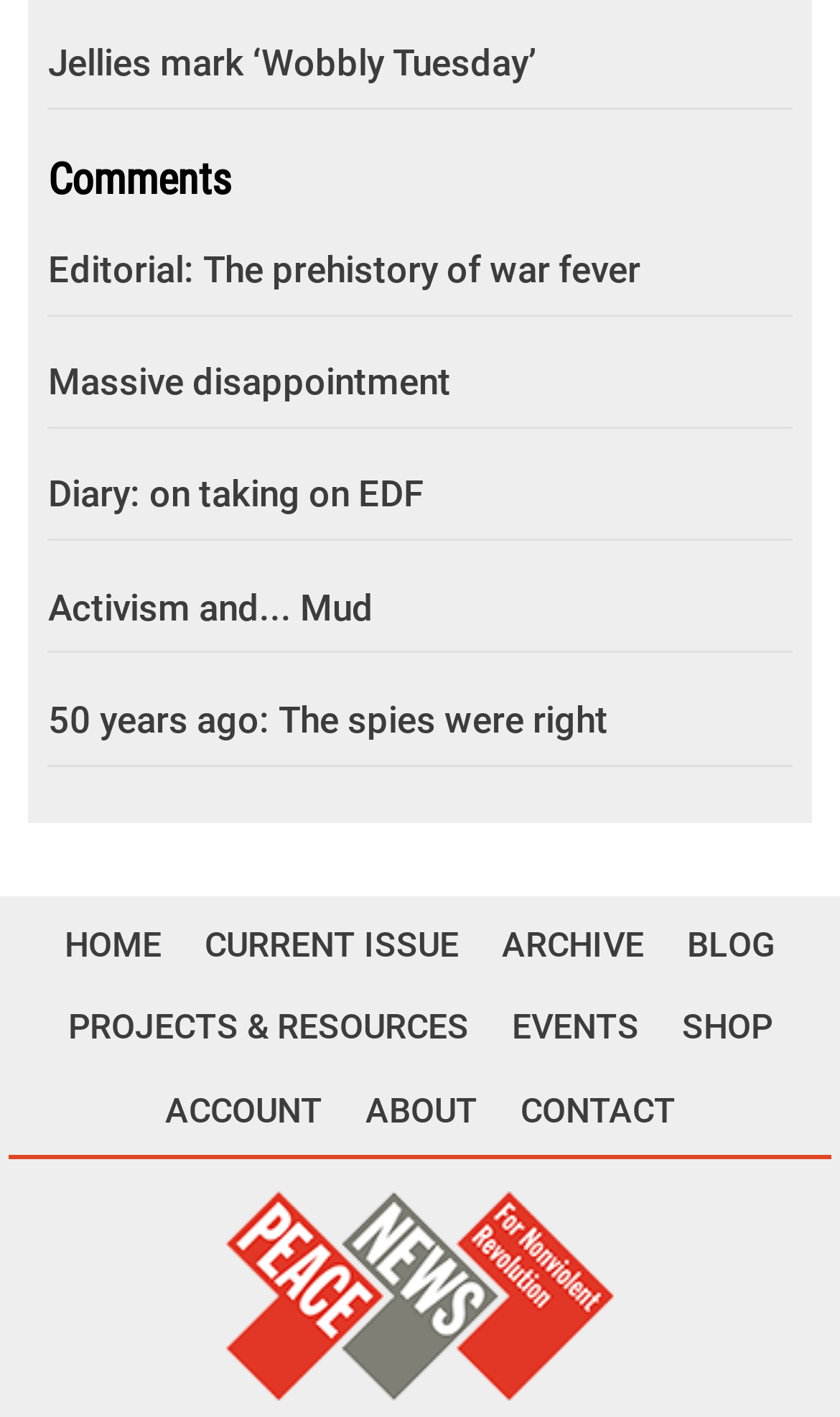What is the purpose of the webpage?
Examine the screenshot and reply with a single word or phrase.

News or blog